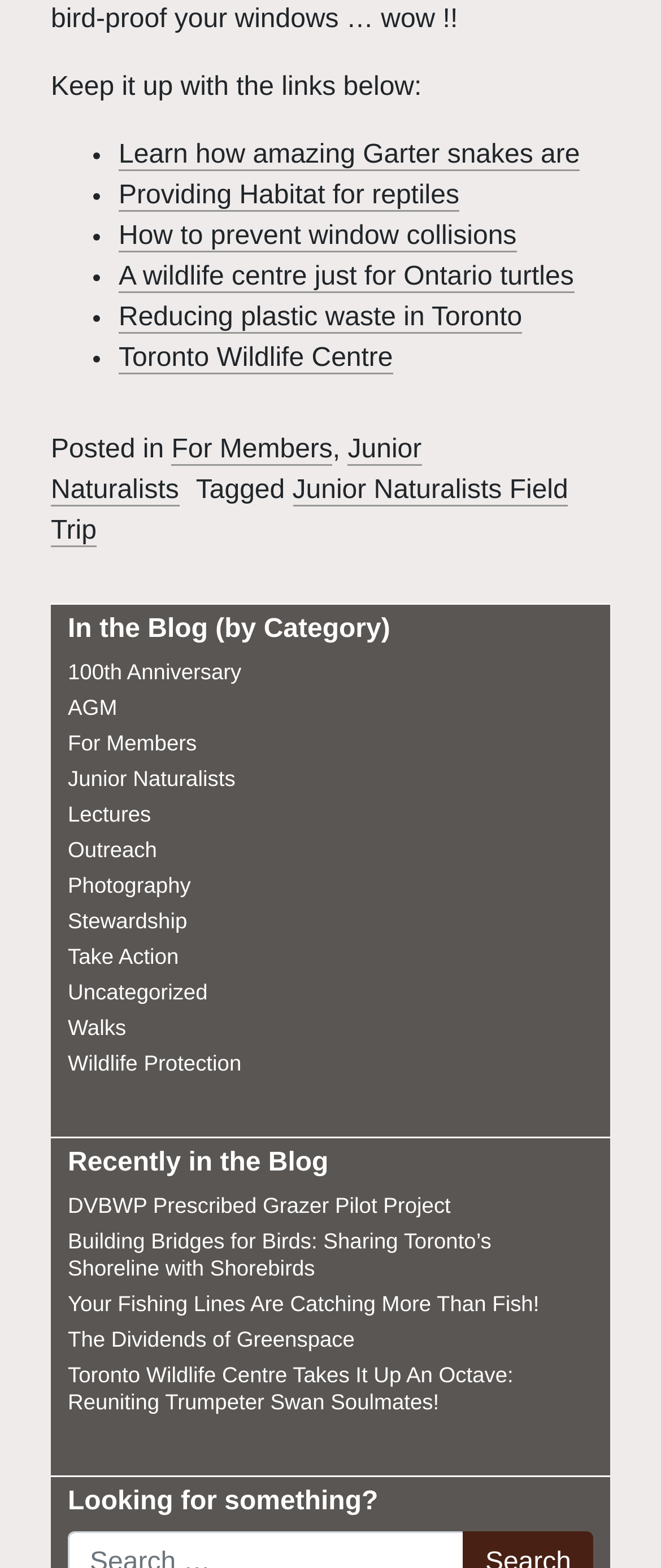Identify the bounding box coordinates of the clickable region necessary to fulfill the following instruction: "Learn about amazing Garter snakes". The bounding box coordinates should be four float numbers between 0 and 1, i.e., [left, top, right, bottom].

[0.179, 0.089, 0.877, 0.109]